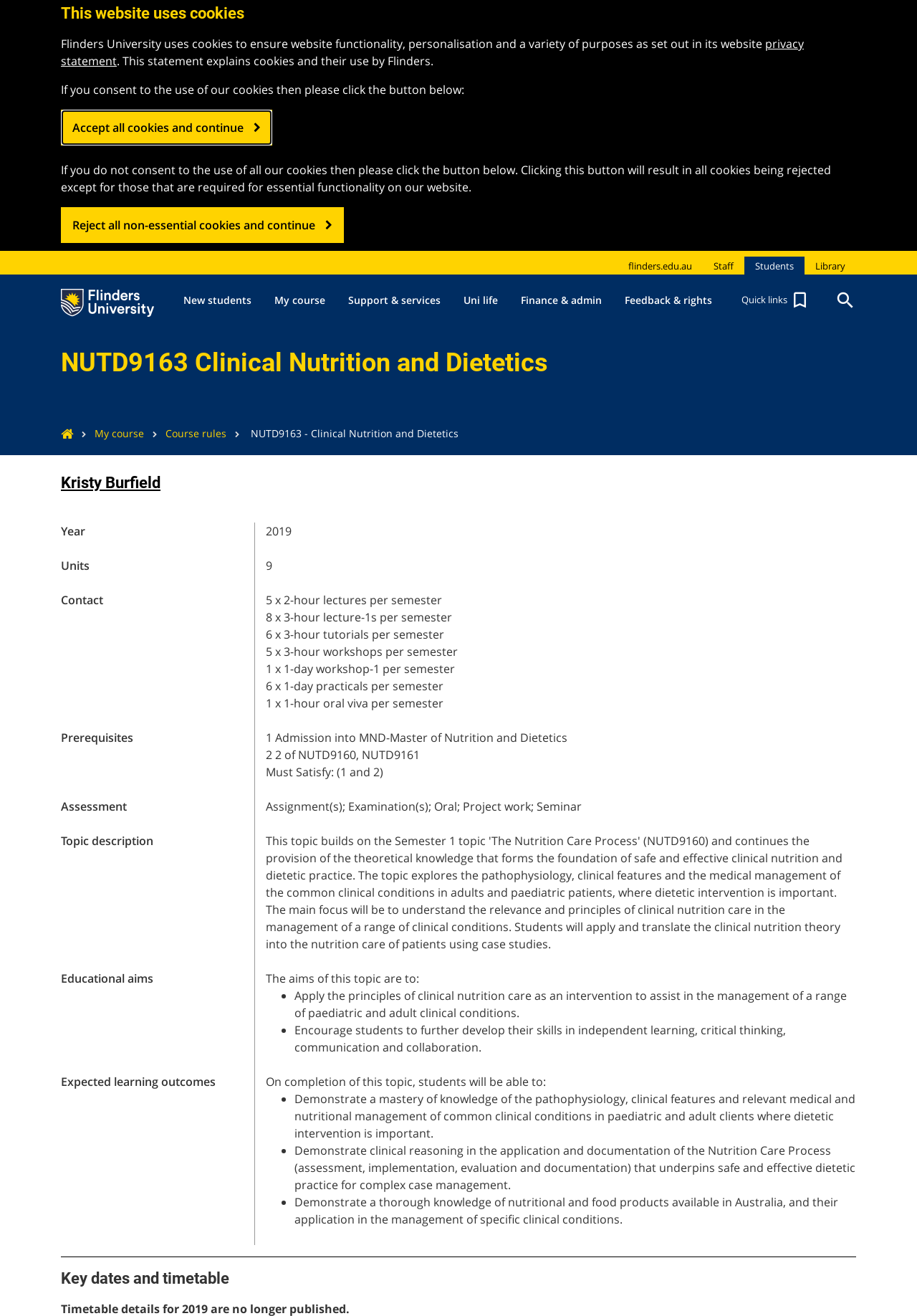Identify the bounding box coordinates of the section that should be clicked to achieve the task described: "Click the 'Get Free Book' link".

None